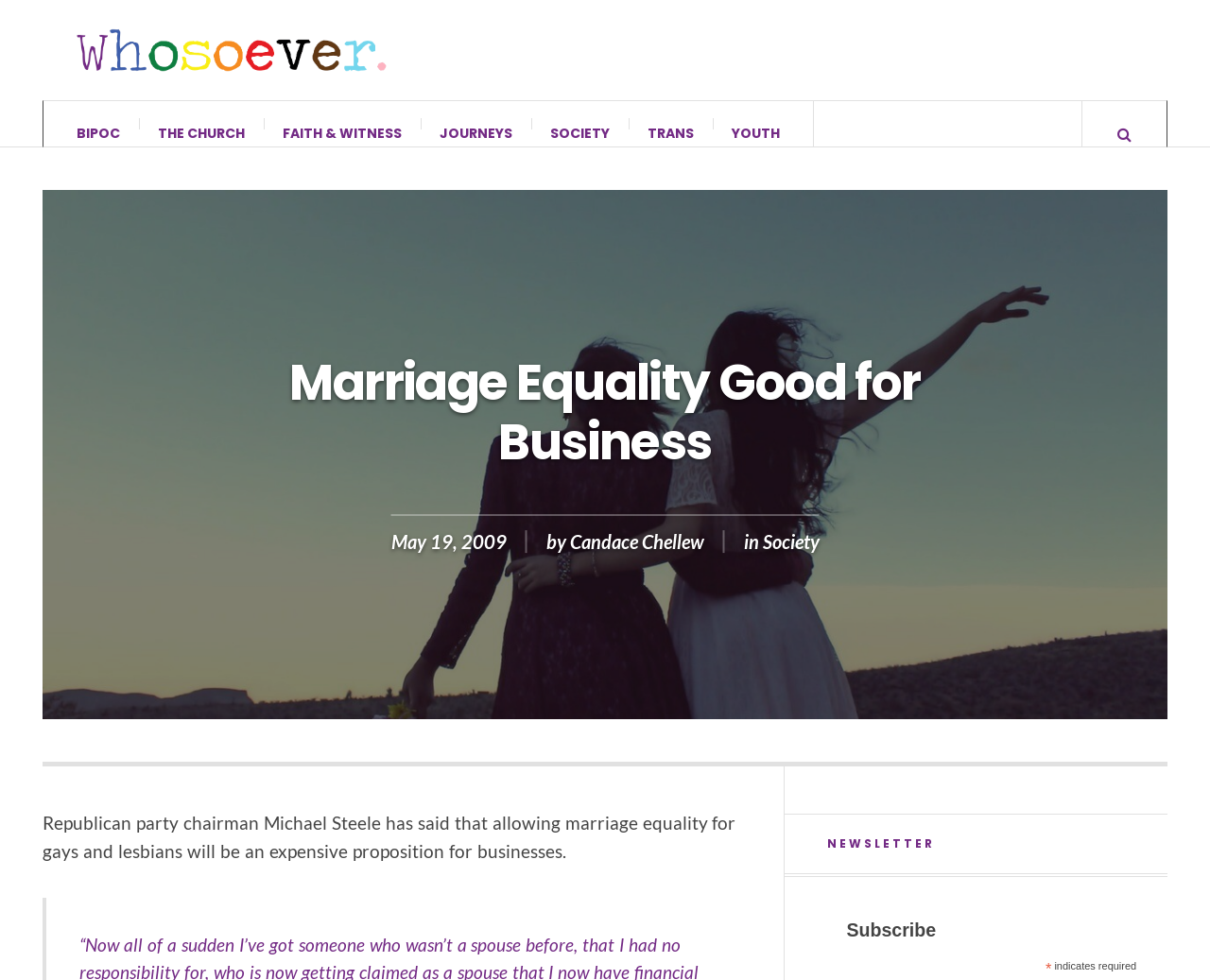What is the category of the article?
With the help of the image, please provide a detailed response to the question.

The answer can be found in the link element with bounding box coordinates [0.63, 0.56, 0.677, 0.583] which contains the static text 'Society'.